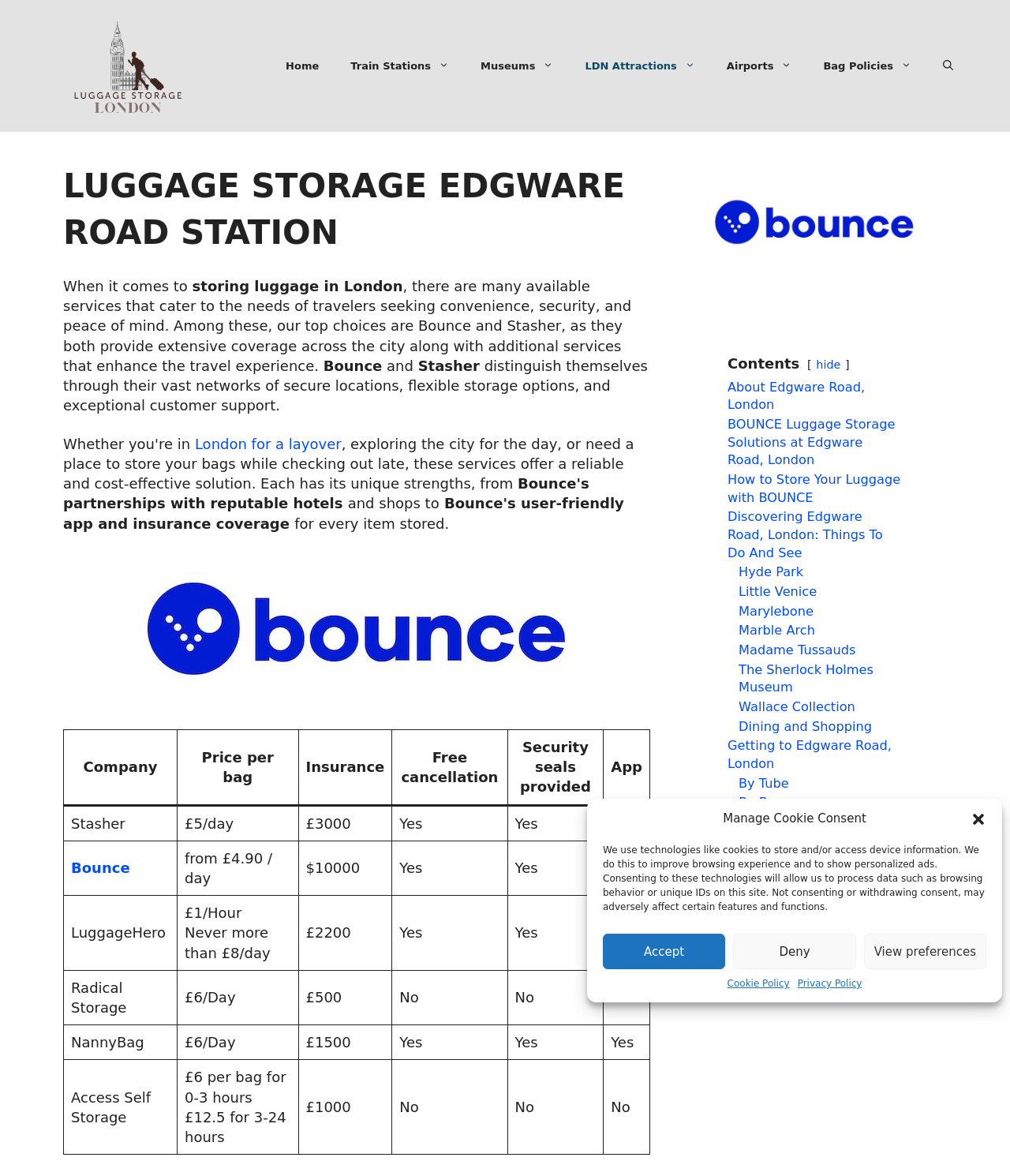Locate the coordinates of the bounding box for the clickable region that fulfills this instruction: "Click on the 'London for a layover' link".

[0.193, 0.37, 0.338, 0.384]